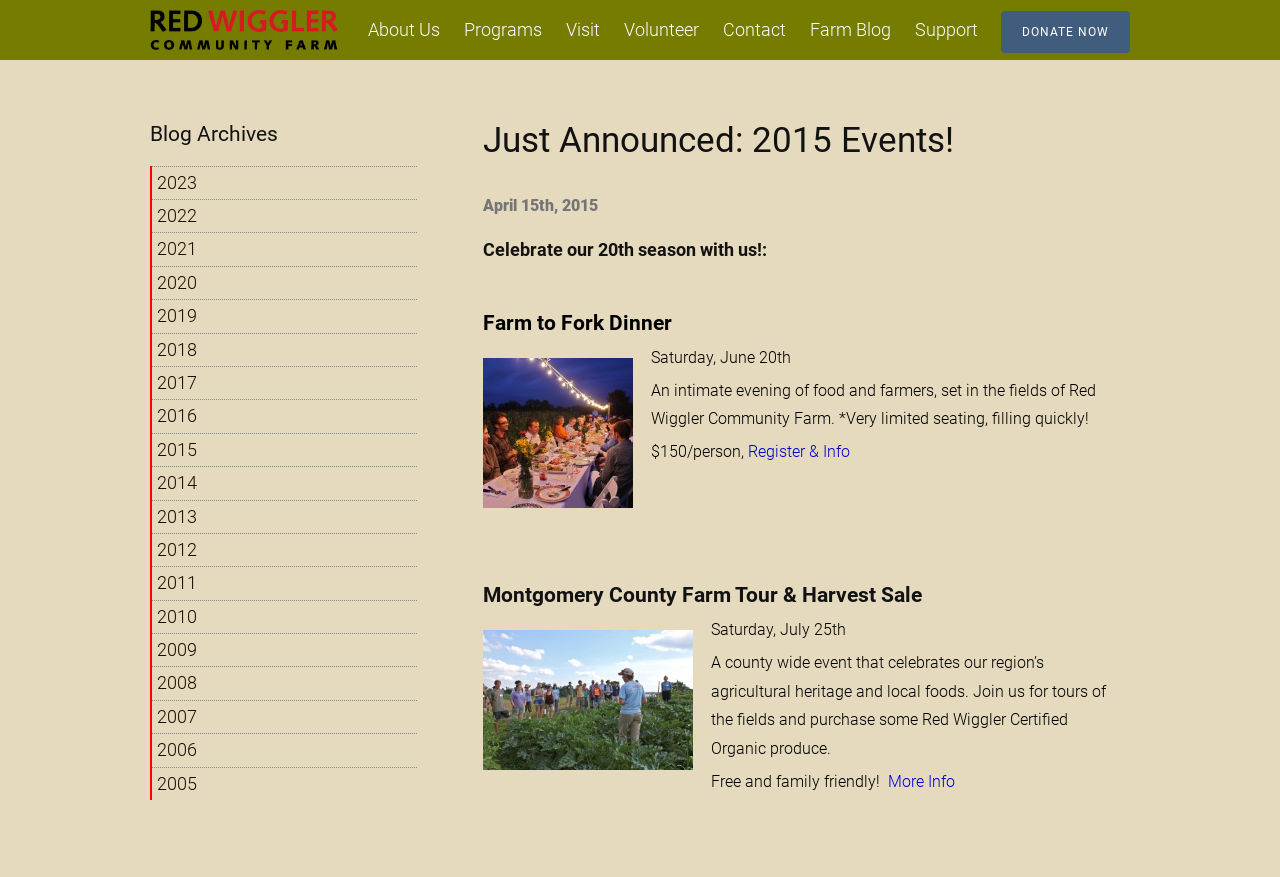Identify the bounding box coordinates of the region that should be clicked to execute the following instruction: "Register for the Farm to Fork Dinner".

[0.585, 0.504, 0.664, 0.526]